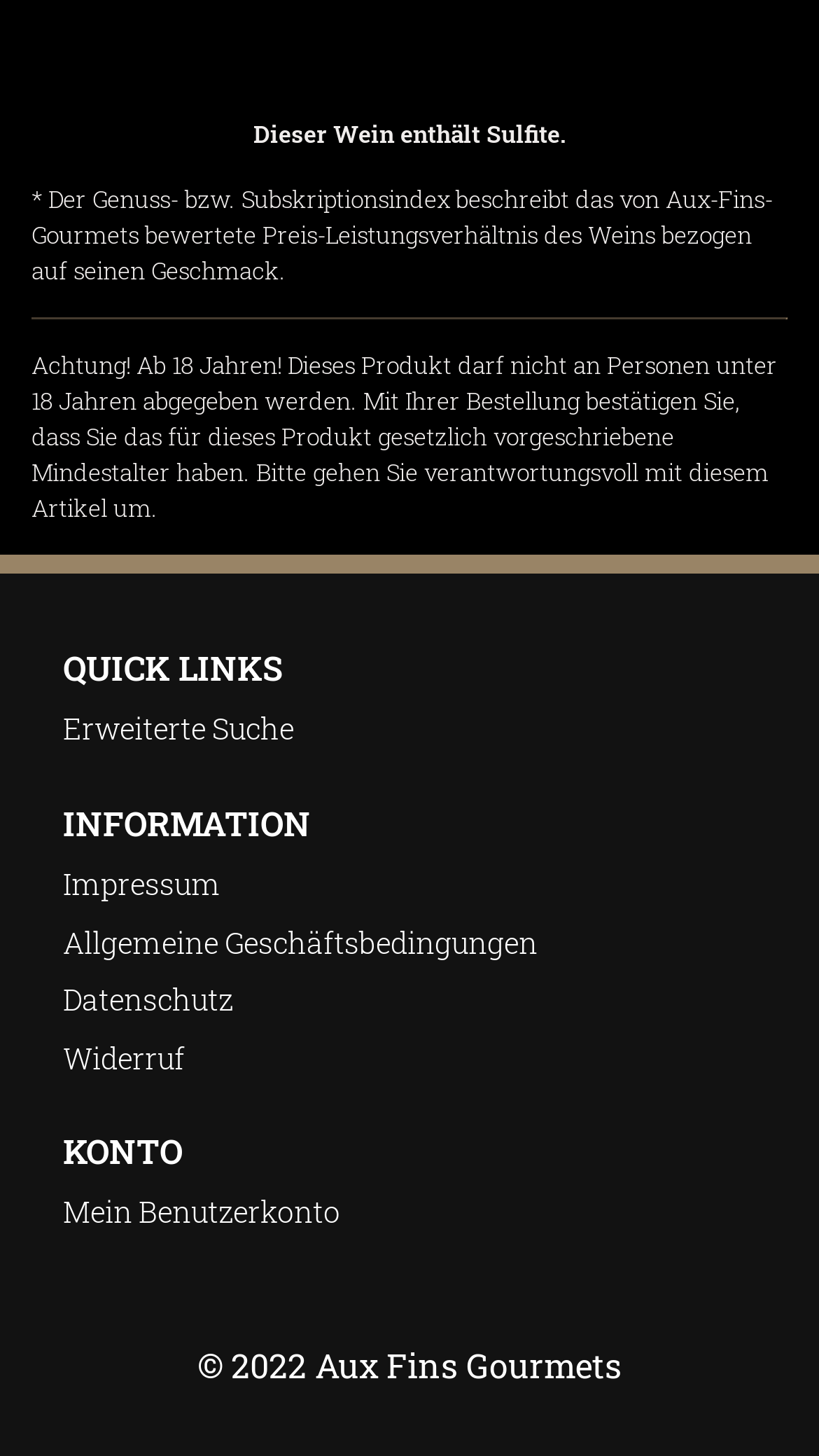Based on what you see in the screenshot, provide a thorough answer to this question: What is the purpose of the separator element?

The separator element is a horizontal line that separates the warning message from the 'QUICK LINKS' section, indicating a clear distinction between different sections of the webpage.